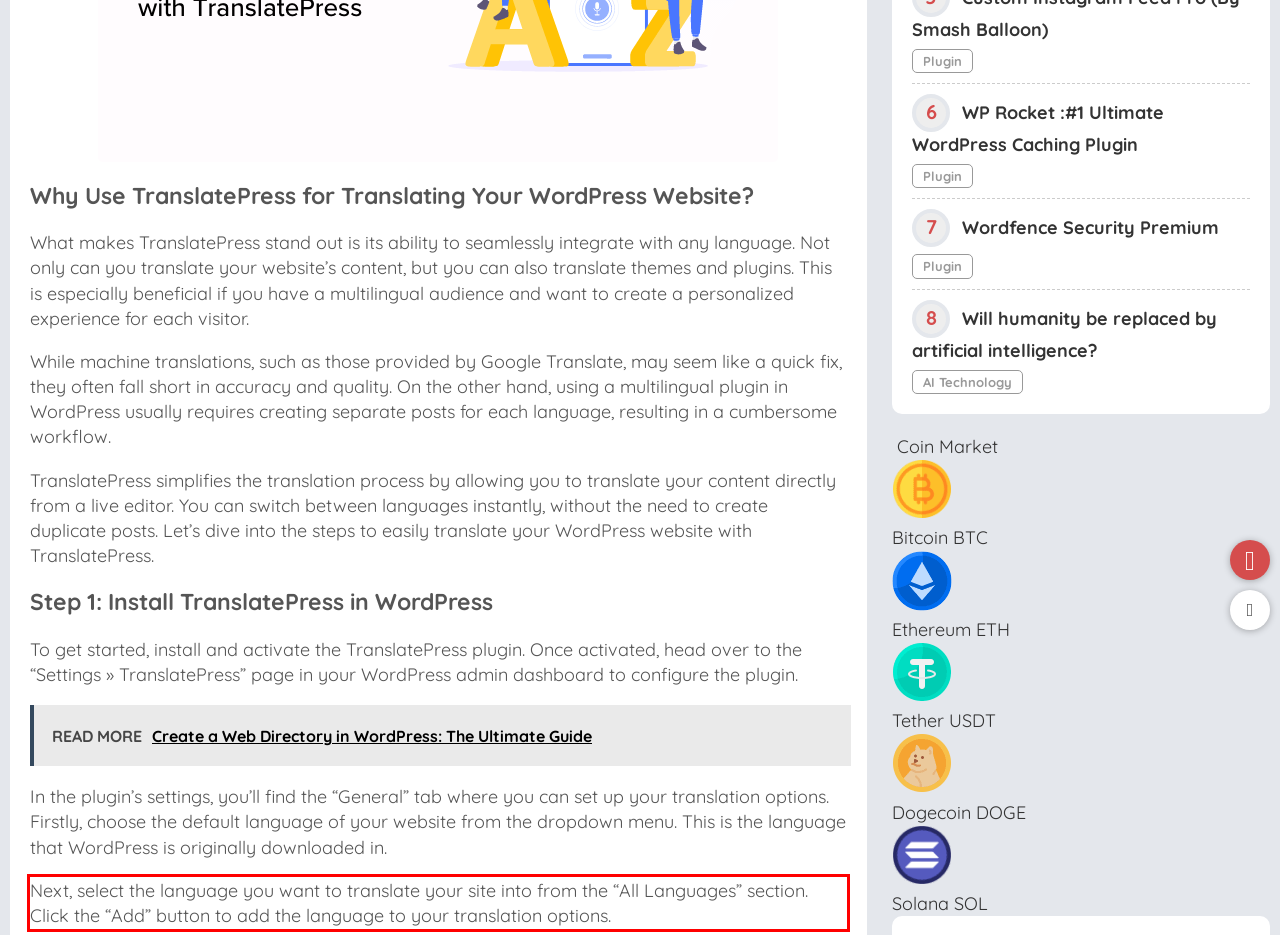In the screenshot of the webpage, find the red bounding box and perform OCR to obtain the text content restricted within this red bounding box.

Next, select the language you want to translate your site into from the “All Languages” section. Click the “Add” button to add the language to your translation options.